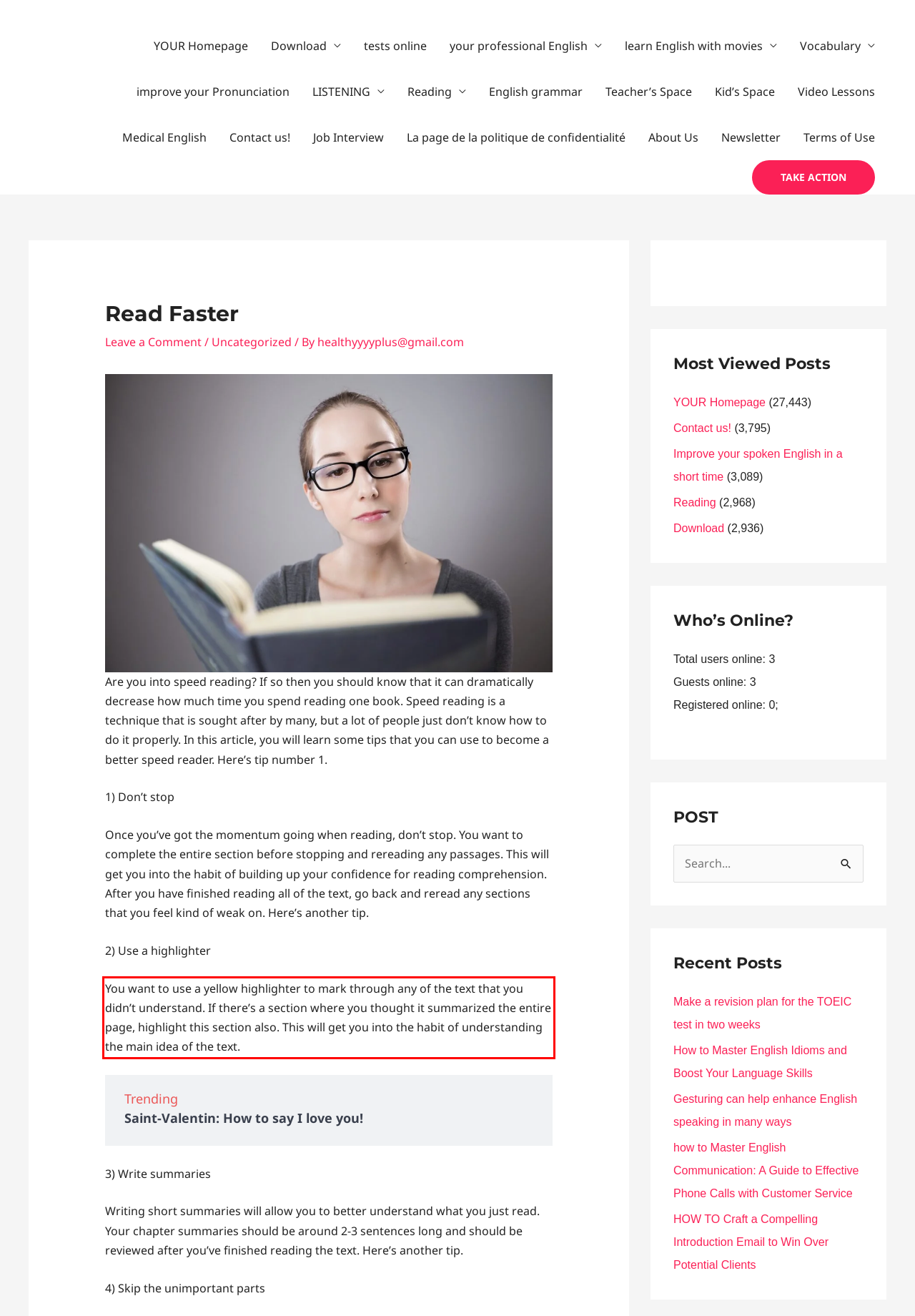Please look at the screenshot provided and find the red bounding box. Extract the text content contained within this bounding box.

You want to use a yellow highlighter to mark through any of the text that you didn’t understand. If there’s a section where you thought it summarized the entire page, highlight this section also. This will get you into the habit of understanding the main idea of the text.